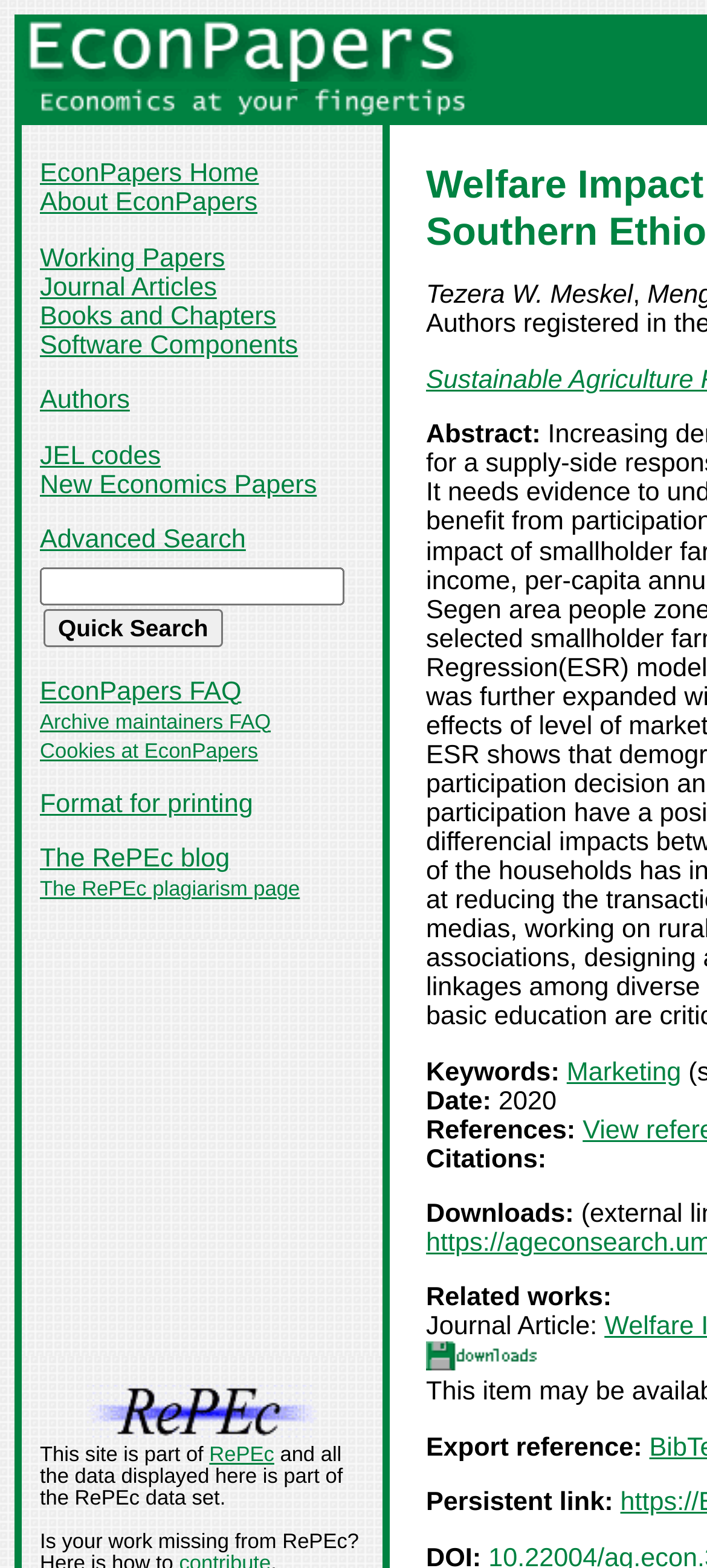What is the name of the blog mentioned on the webpage?
Using the image provided, answer with just one word or phrase.

The RePEc blog